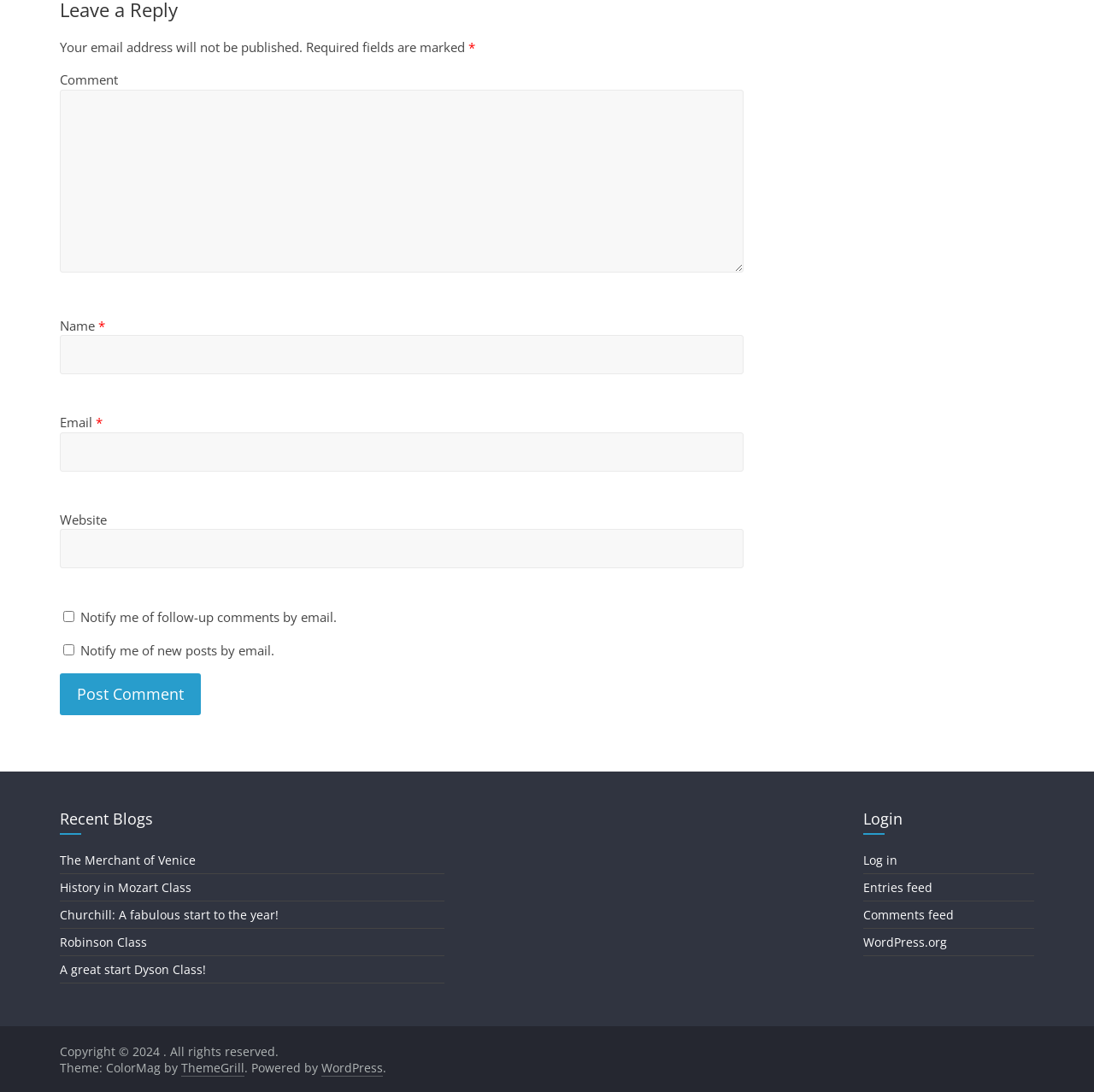Identify and provide the bounding box coordinates of the UI element described: "headphone reviews". The coordinates should be formatted as [left, top, right, bottom], with each number being a float between 0 and 1.

None